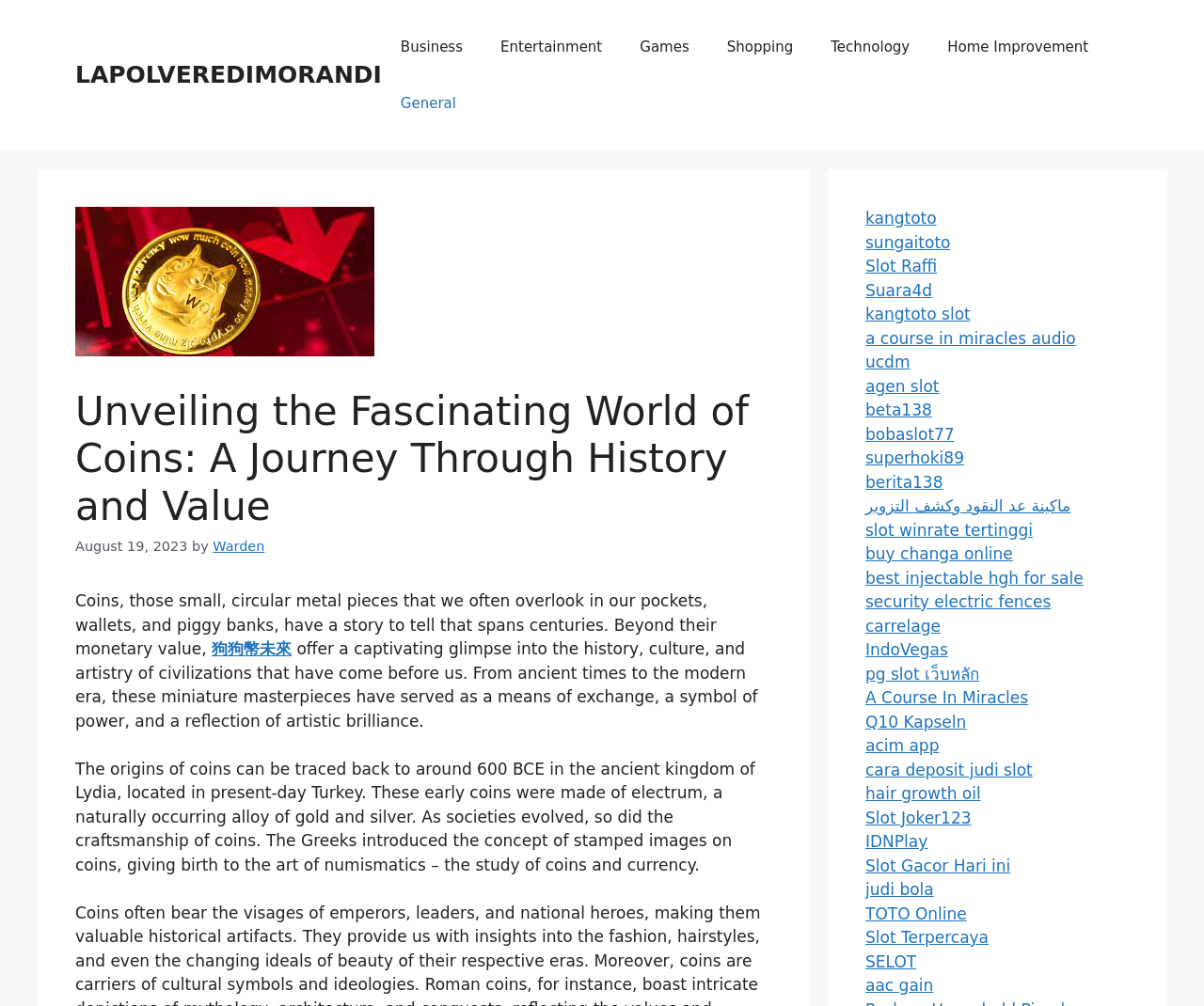Please locate the bounding box coordinates of the element that should be clicked to achieve the given instruction: "Visit the '狗狗幣未來' webpage".

[0.176, 0.636, 0.242, 0.654]